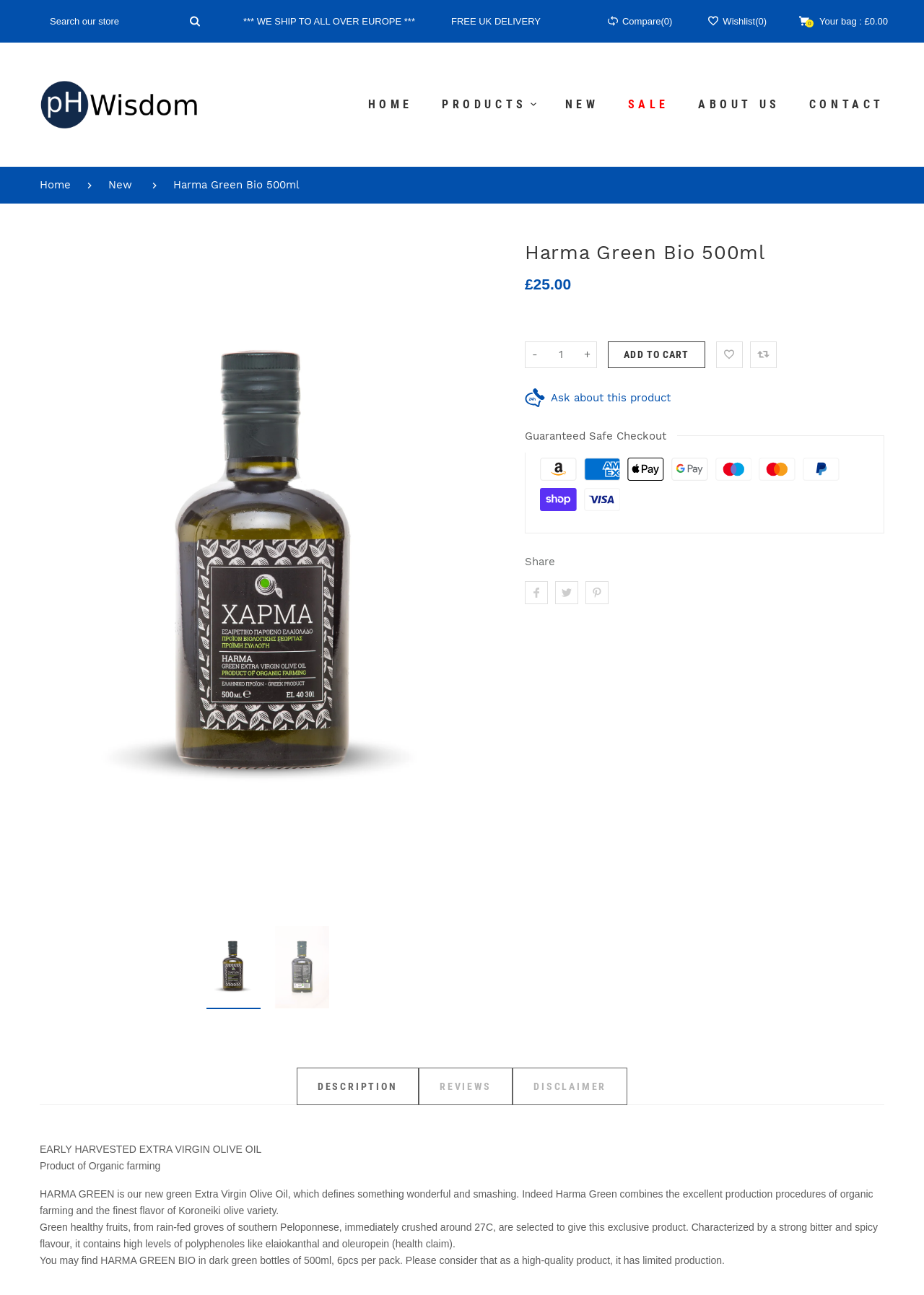Please specify the bounding box coordinates of the clickable section necessary to execute the following command: "Search our store".

[0.043, 0.007, 0.196, 0.026]